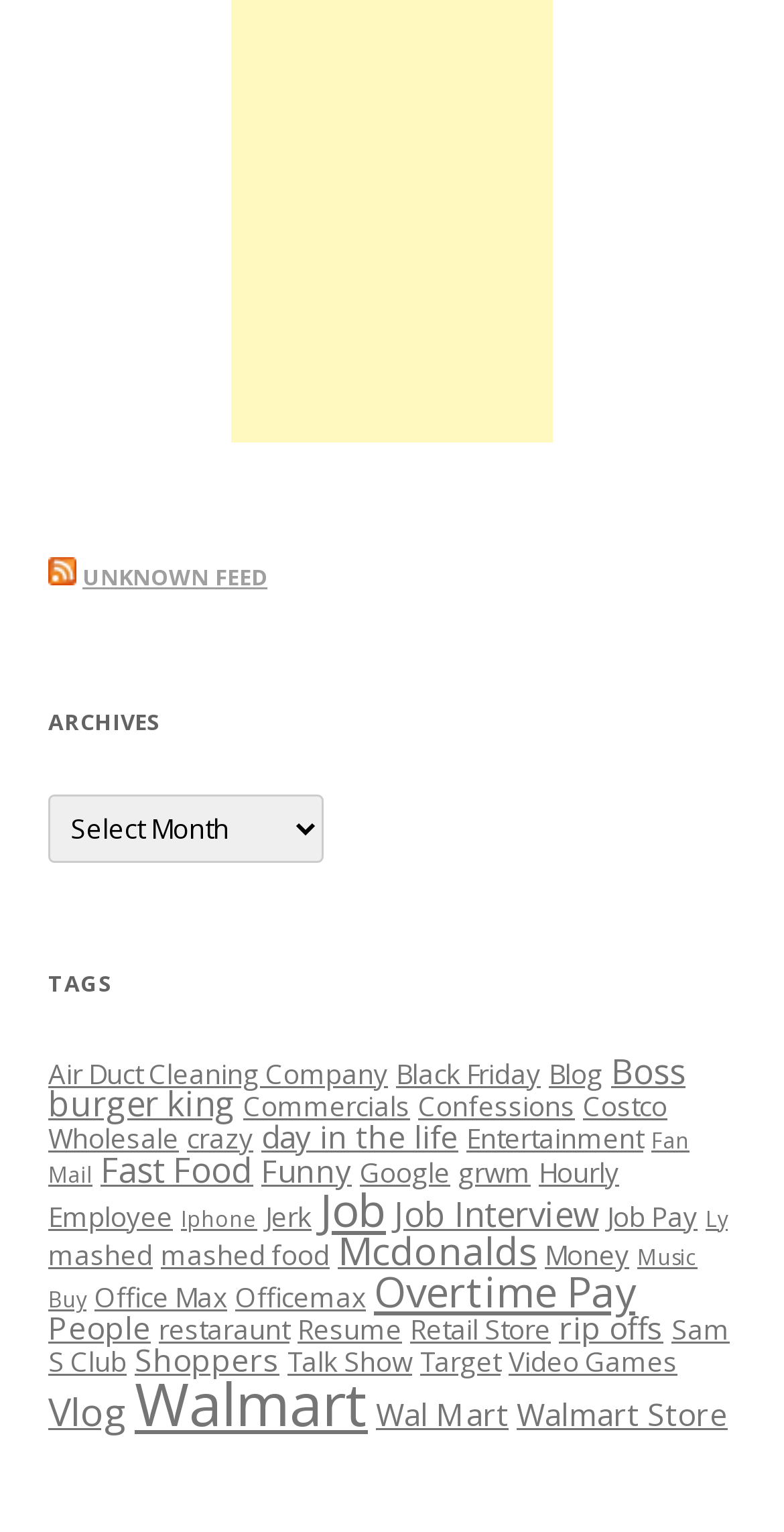Please identify the bounding box coordinates of the clickable area that will allow you to execute the instruction: "Select an option from the 'Archives' combobox".

[0.062, 0.518, 0.413, 0.563]